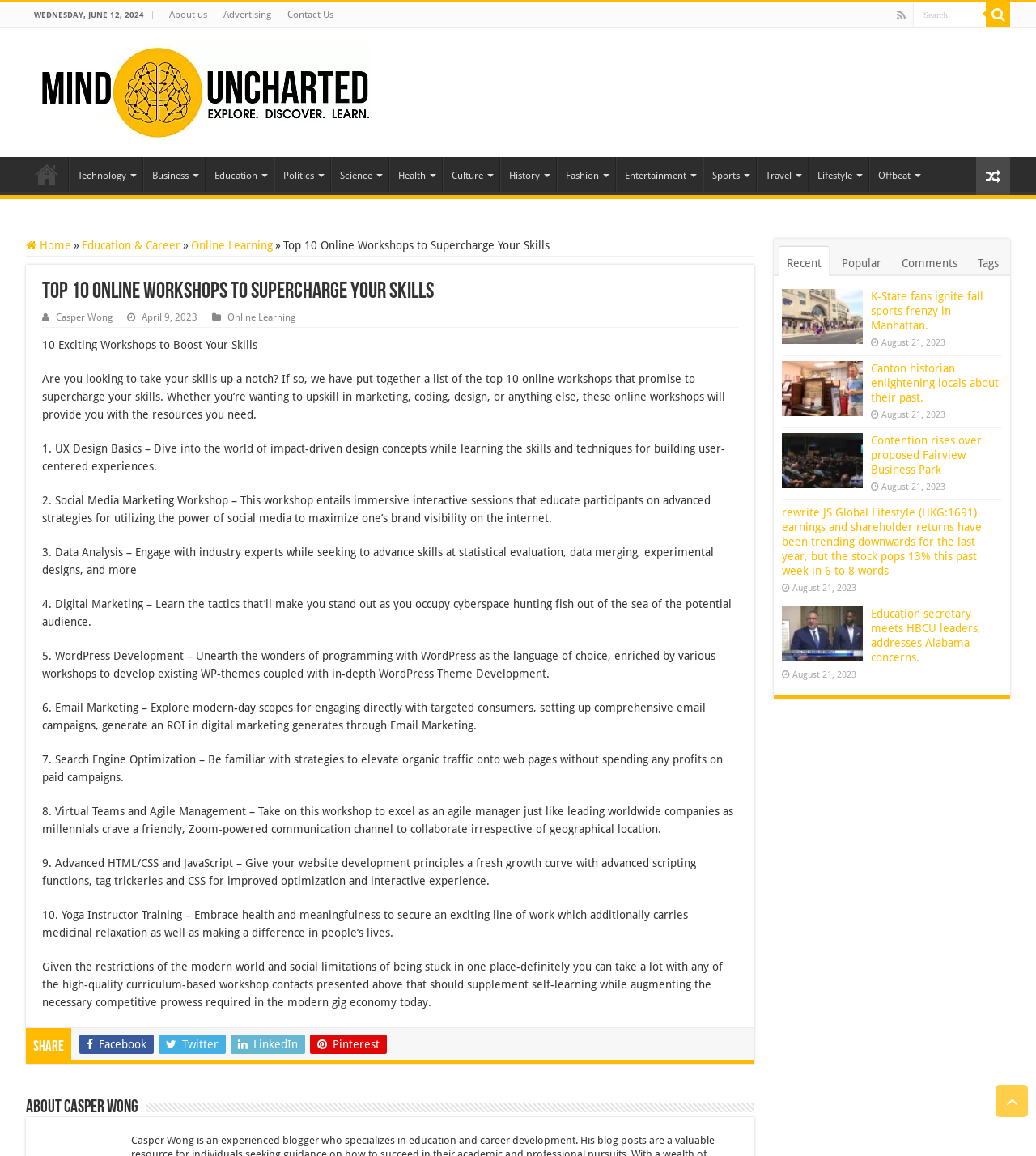What is the date mentioned at the top of the webpage?
Use the information from the image to give a detailed answer to the question.

I found the date by looking at the top of the webpage, where it is displayed prominently in a static text element.